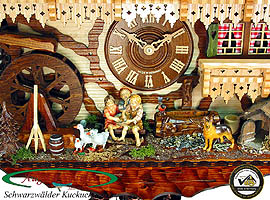Examine the screenshot and answer the question in as much detail as possible: What is the cultural heritage represented by this cuckoo clock?

The caption states that this piece is a celebration of cultural heritage, representing the unique artistry of cuckoo clocks, which have become synonymous with German craftsmanship. This implies that the cultural heritage represented by this cuckoo clock is German craftsmanship.